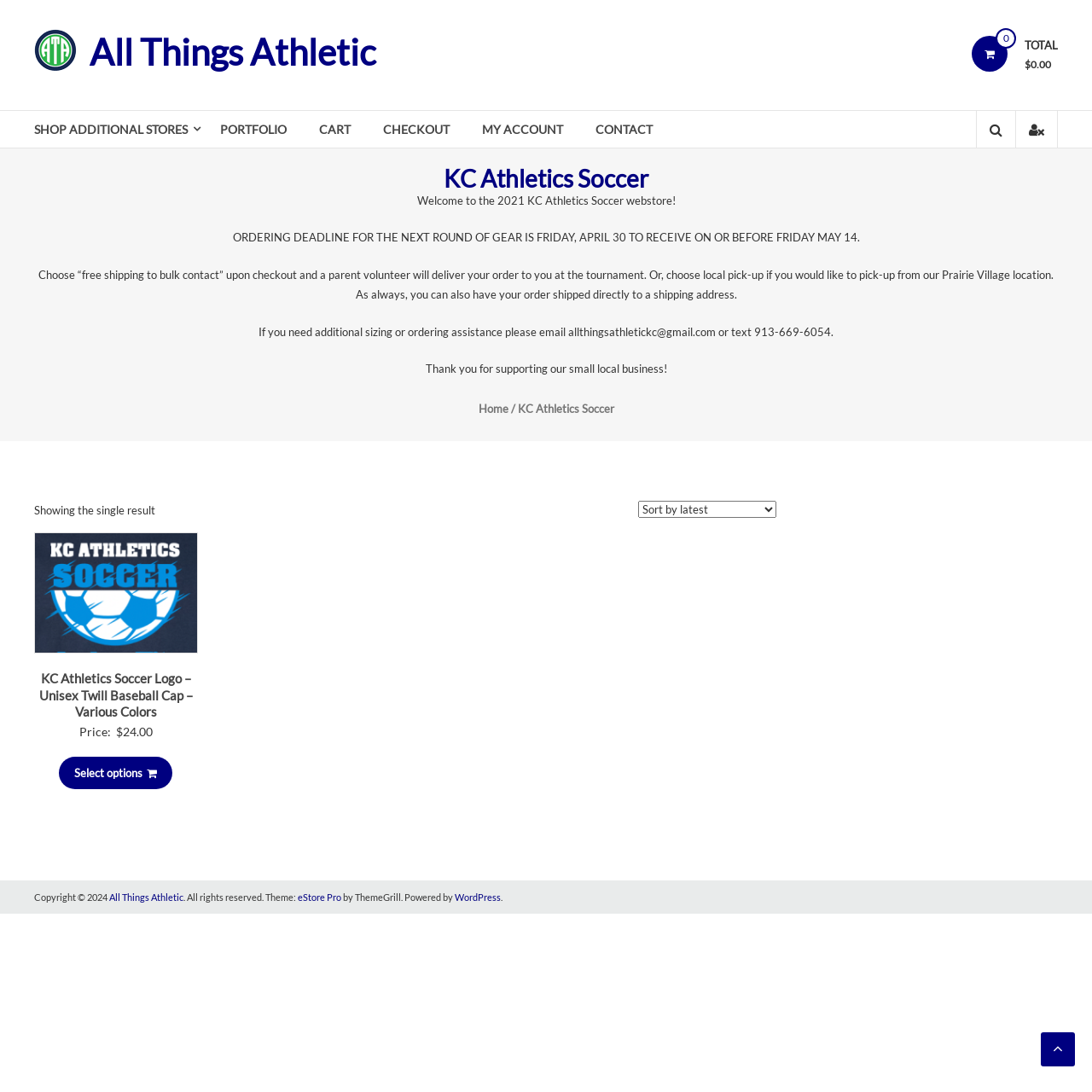Identify the bounding box coordinates of the section that should be clicked to achieve the task described: "Select options for the 'KC Athletics Soccer Logo - Unisex Twill Baseball Cap - Various Colors' product".

[0.054, 0.693, 0.158, 0.722]